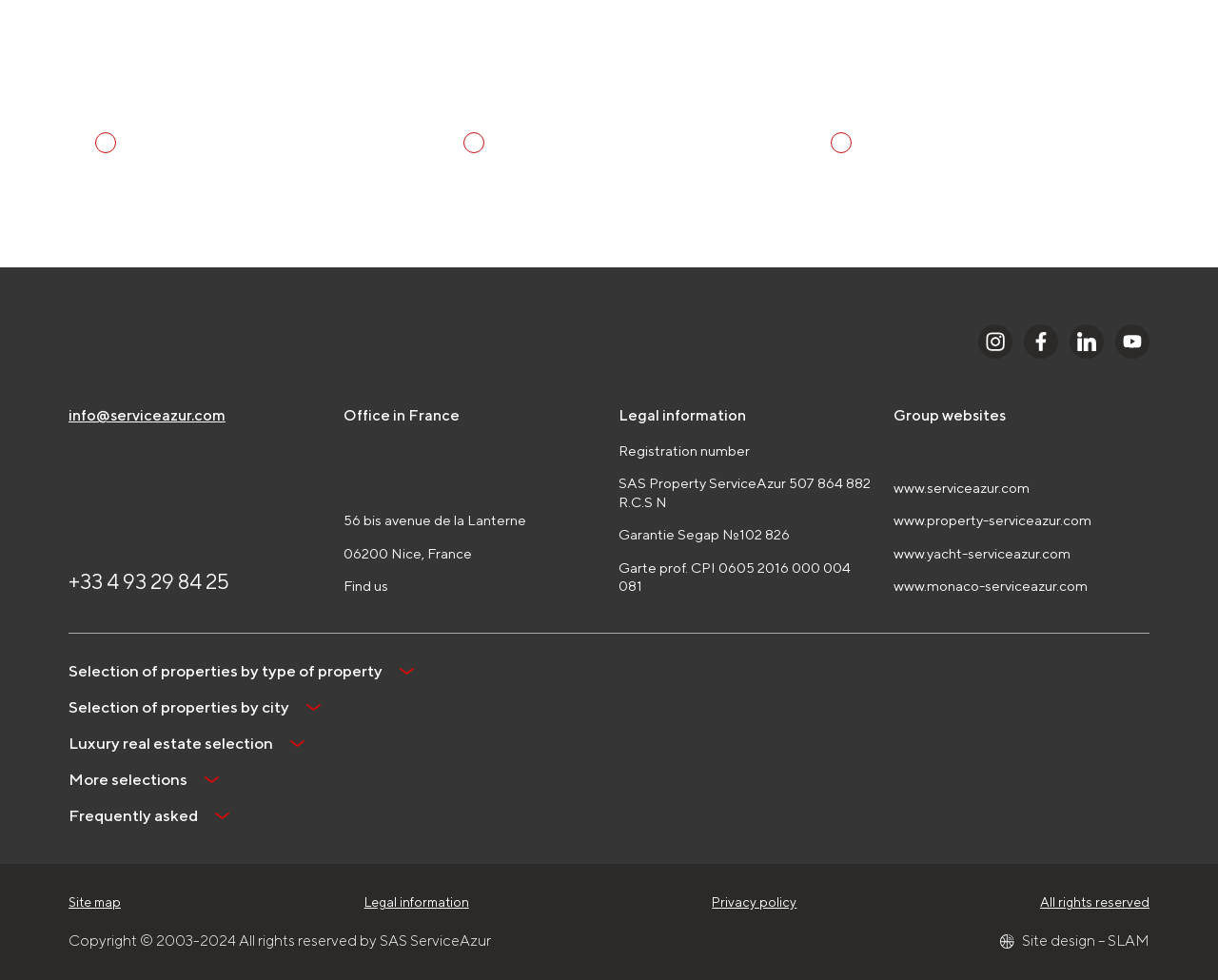Analyze the image and provide a detailed answer to the question: How many group websites are listed?

Upon analyzing the webpage, I can see that the 'Group websites' section lists four websites: 'www.serviceazur.com', 'www.property-serviceazur.com', 'www.yacht-serviceazur.com', and 'www.monaco-serviceazur.com'.